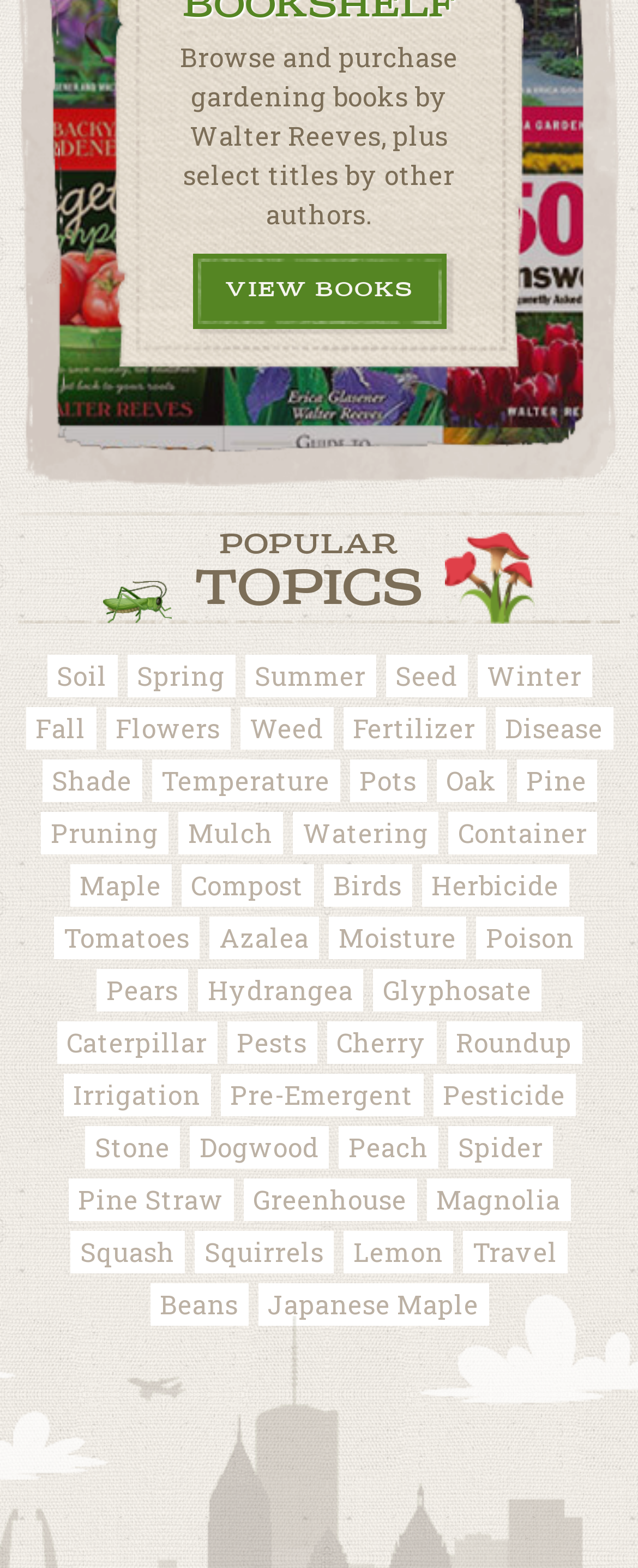Identify the bounding box coordinates of the area you need to click to perform the following instruction: "View popular topic about Soil".

[0.073, 0.418, 0.183, 0.445]